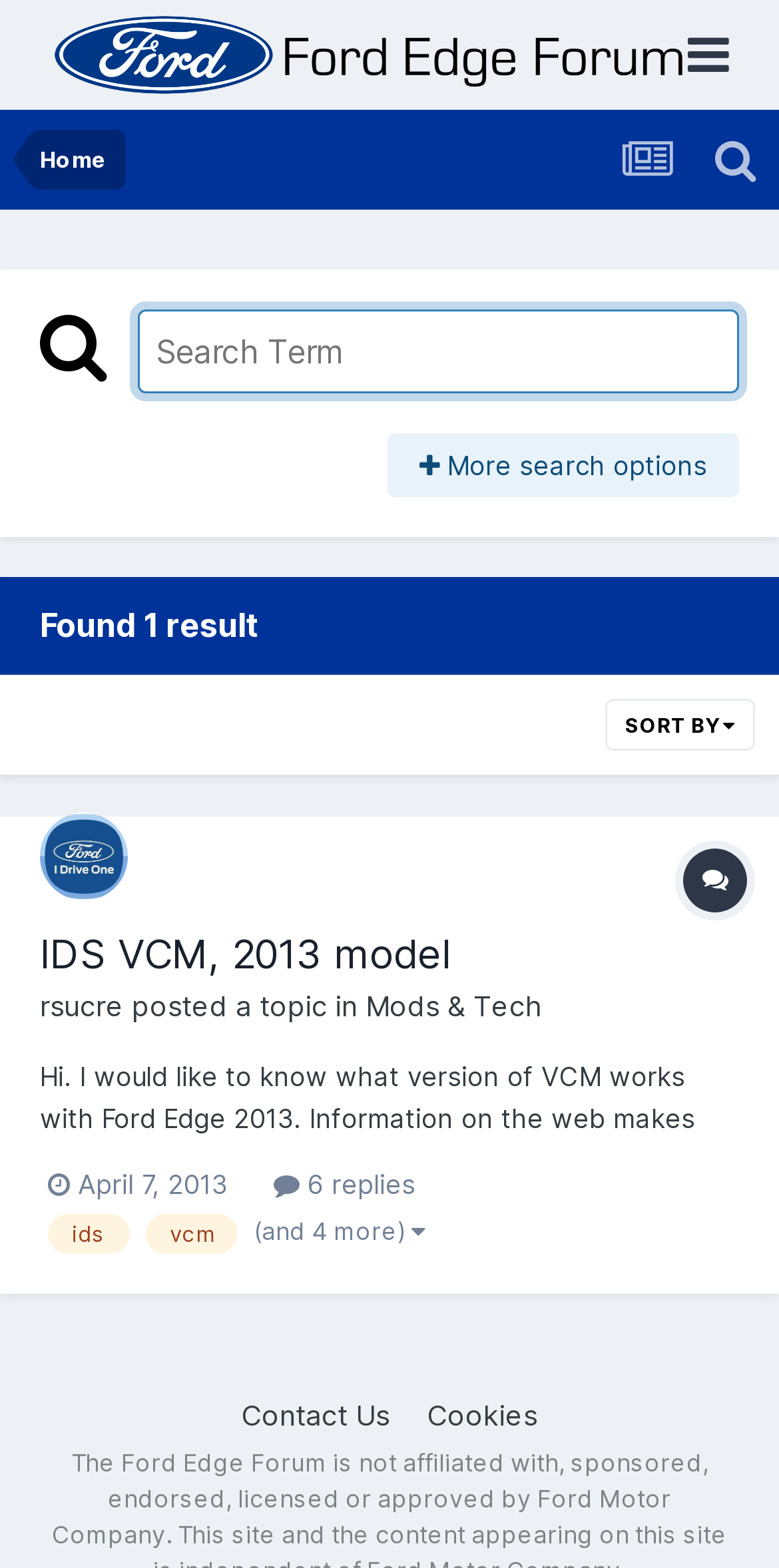Identify the bounding box coordinates of the HTML element based on this description: "April 7, 2013".

[0.062, 0.744, 0.292, 0.765]